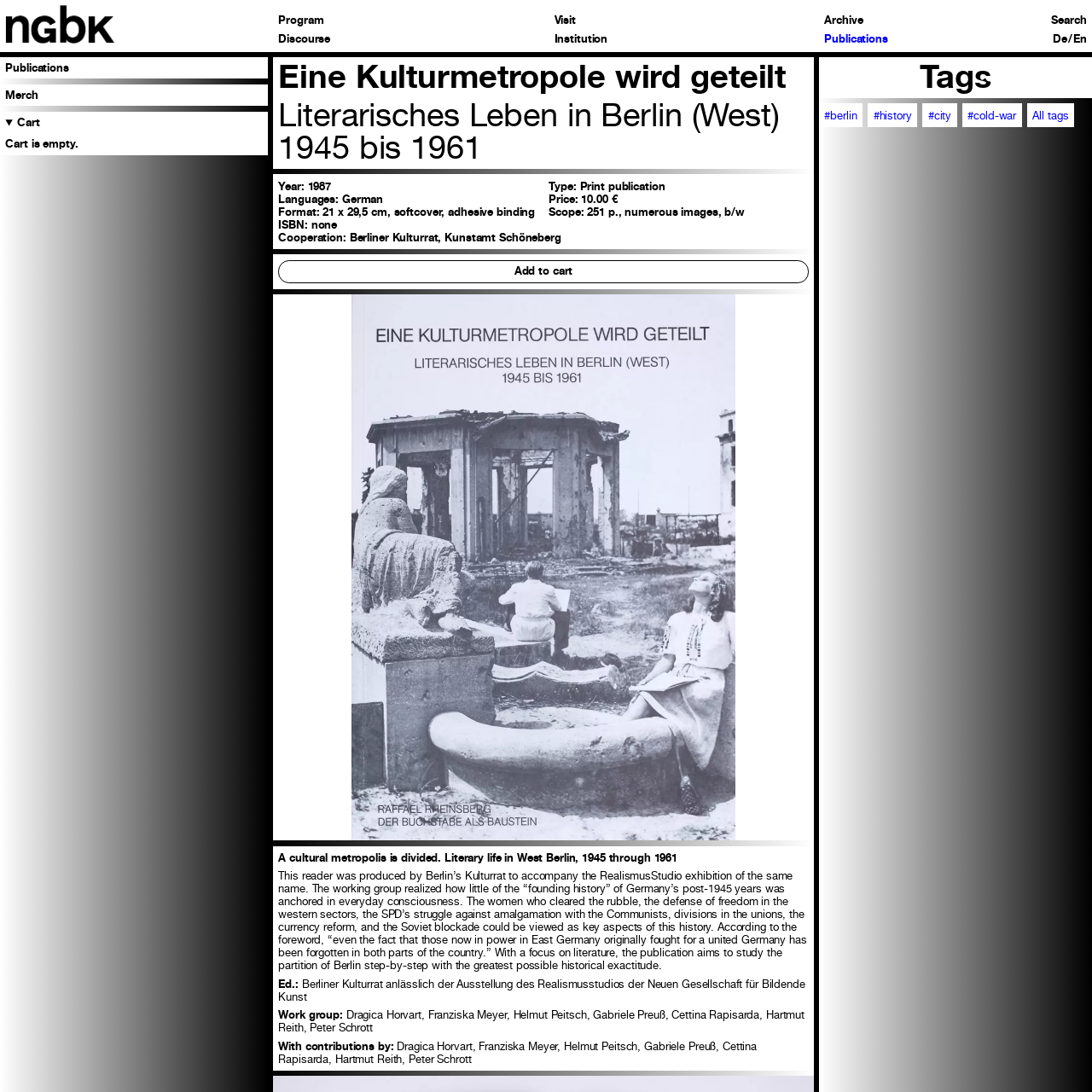Please locate the UI element described by "All tags" and provide its bounding box coordinates.

[0.941, 0.095, 0.983, 0.116]